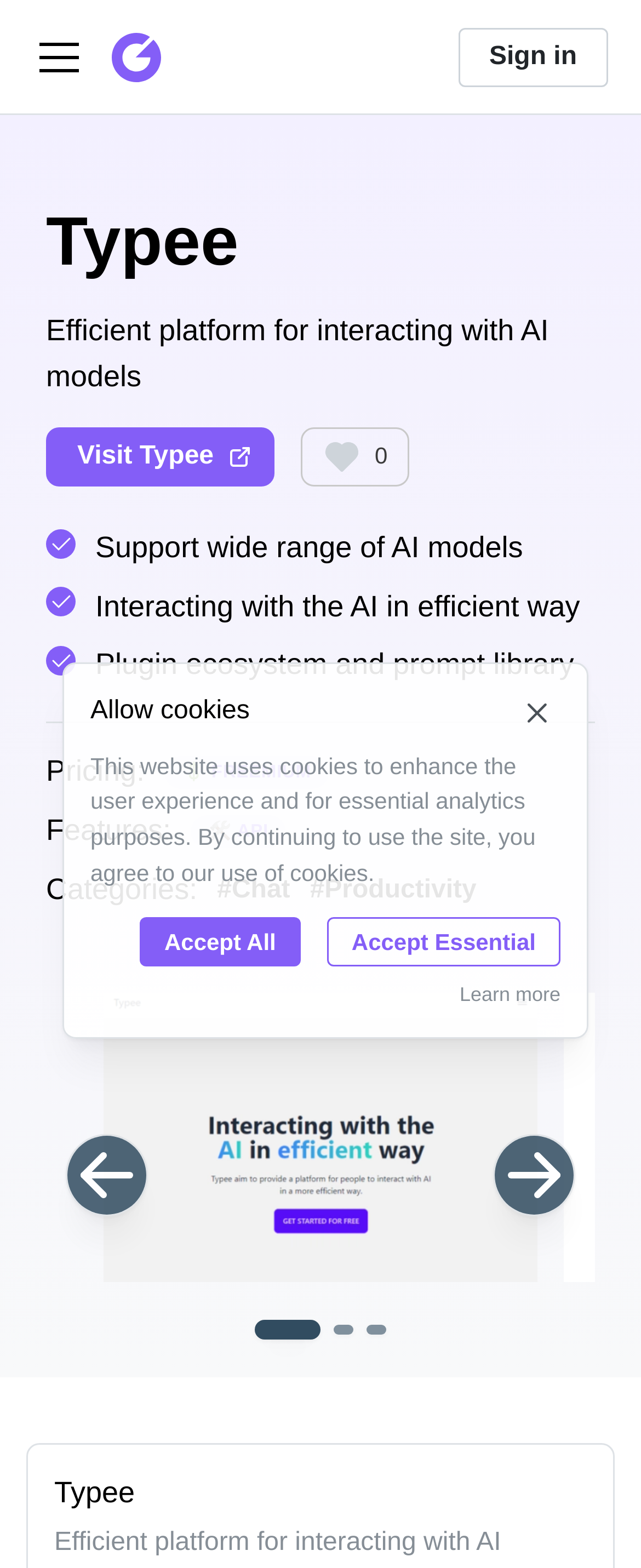What is the name of the platform?
Provide a one-word or short-phrase answer based on the image.

Typee